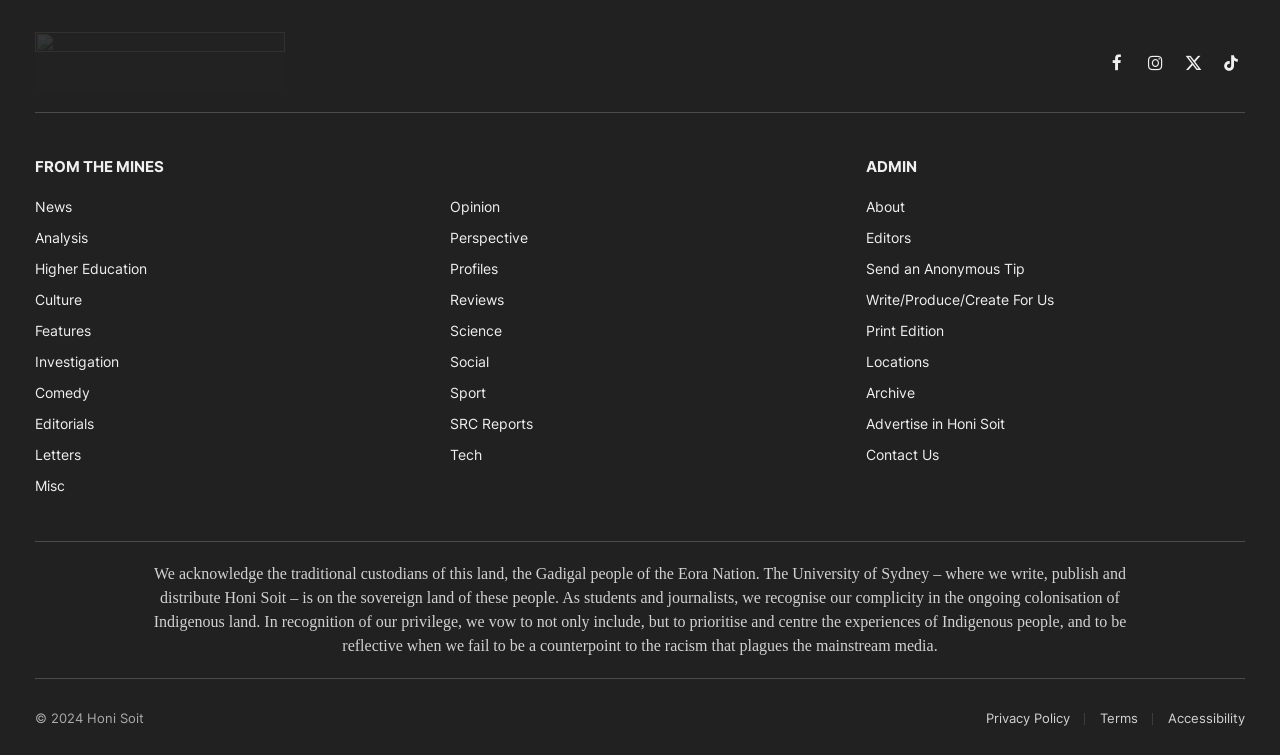Answer succinctly with a single word or phrase:
What categories of articles are available on the webpage?

News, Analysis, Higher Education, etc.